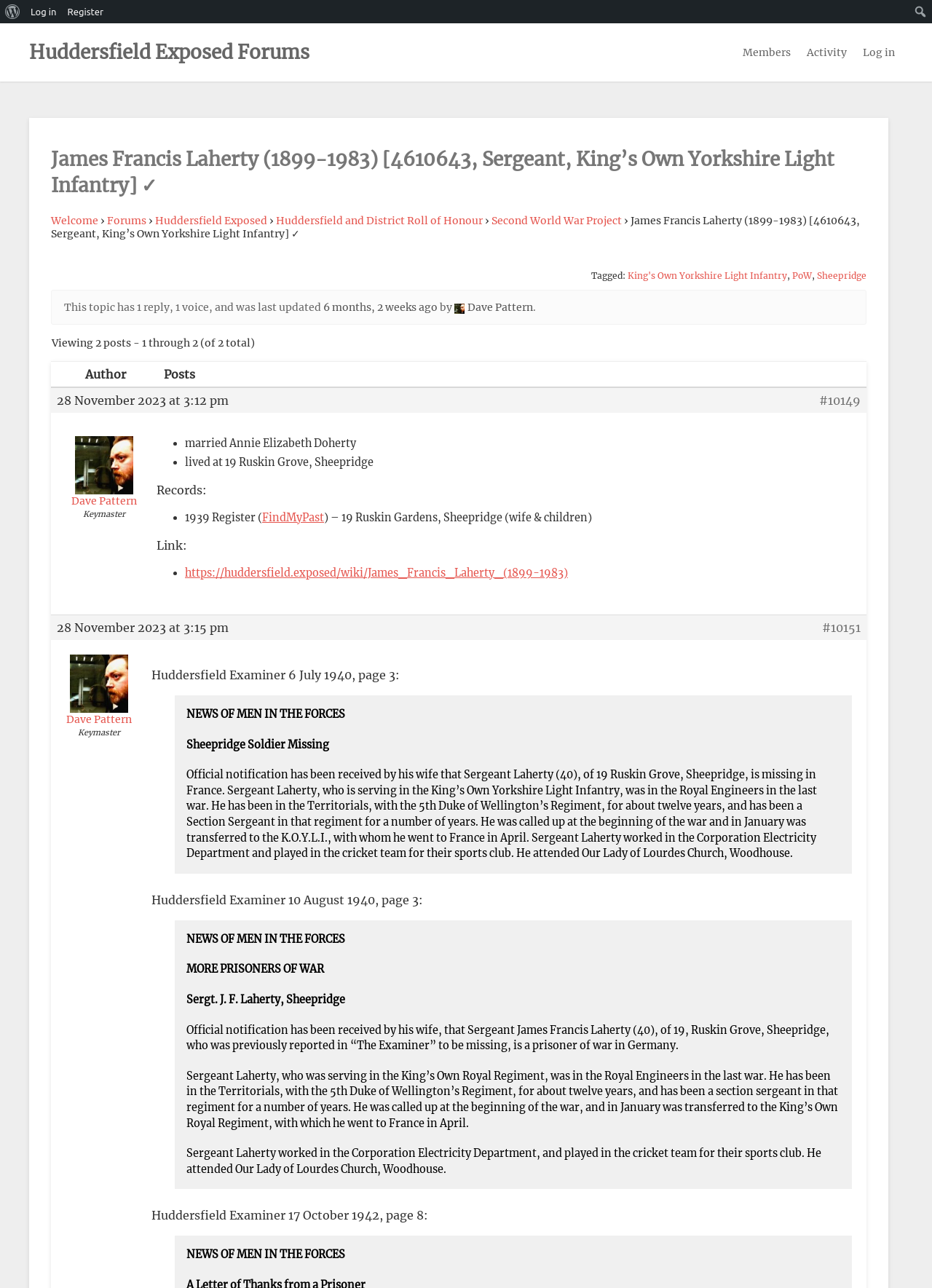Locate the bounding box coordinates of the area where you should click to accomplish the instruction: "Go to the 'Huddersfield Exposed' homepage".

[0.166, 0.166, 0.287, 0.176]